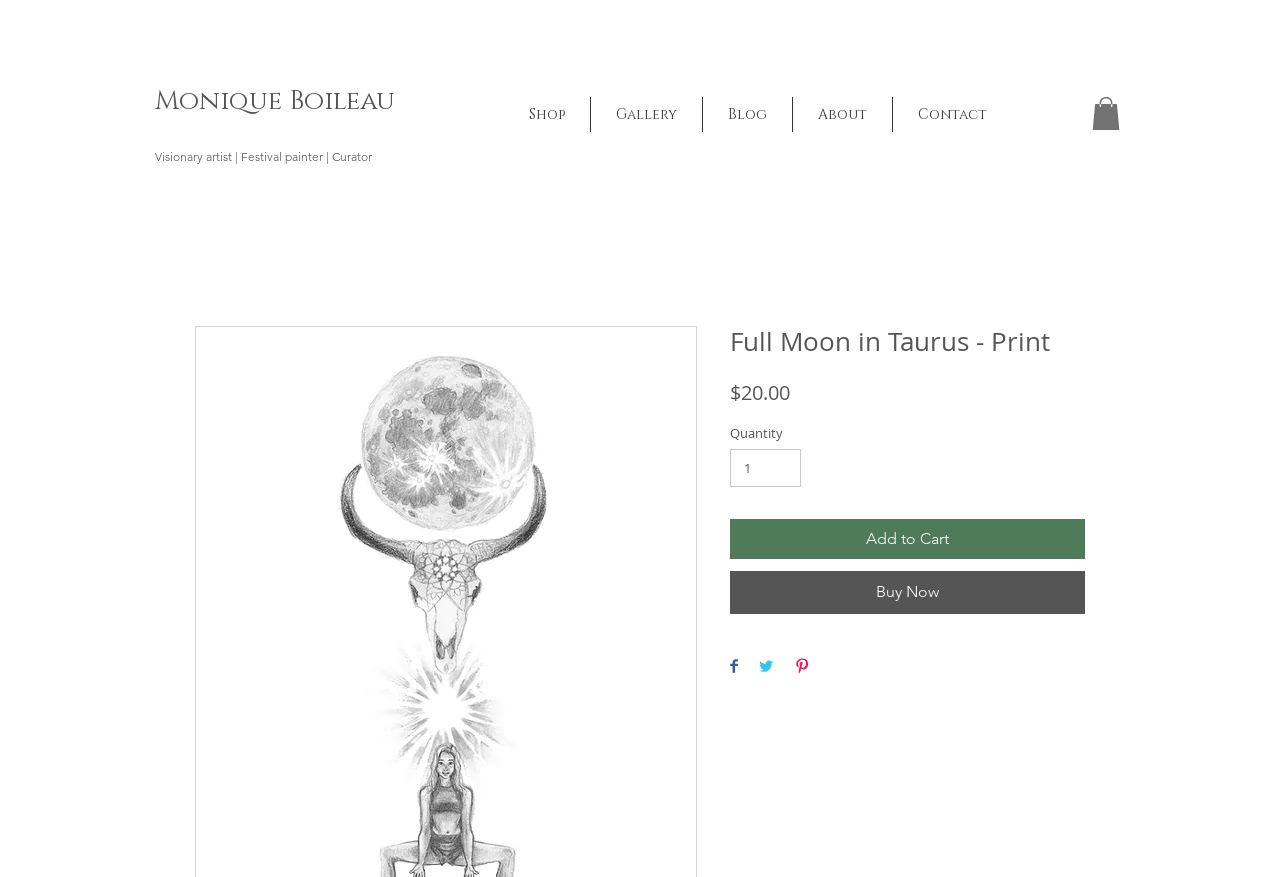What is the name of the artist?
Respond to the question with a well-detailed and thorough answer.

The name of the artist can be found in the heading element at the top of the page, which reads 'Monique Boileau Art'.